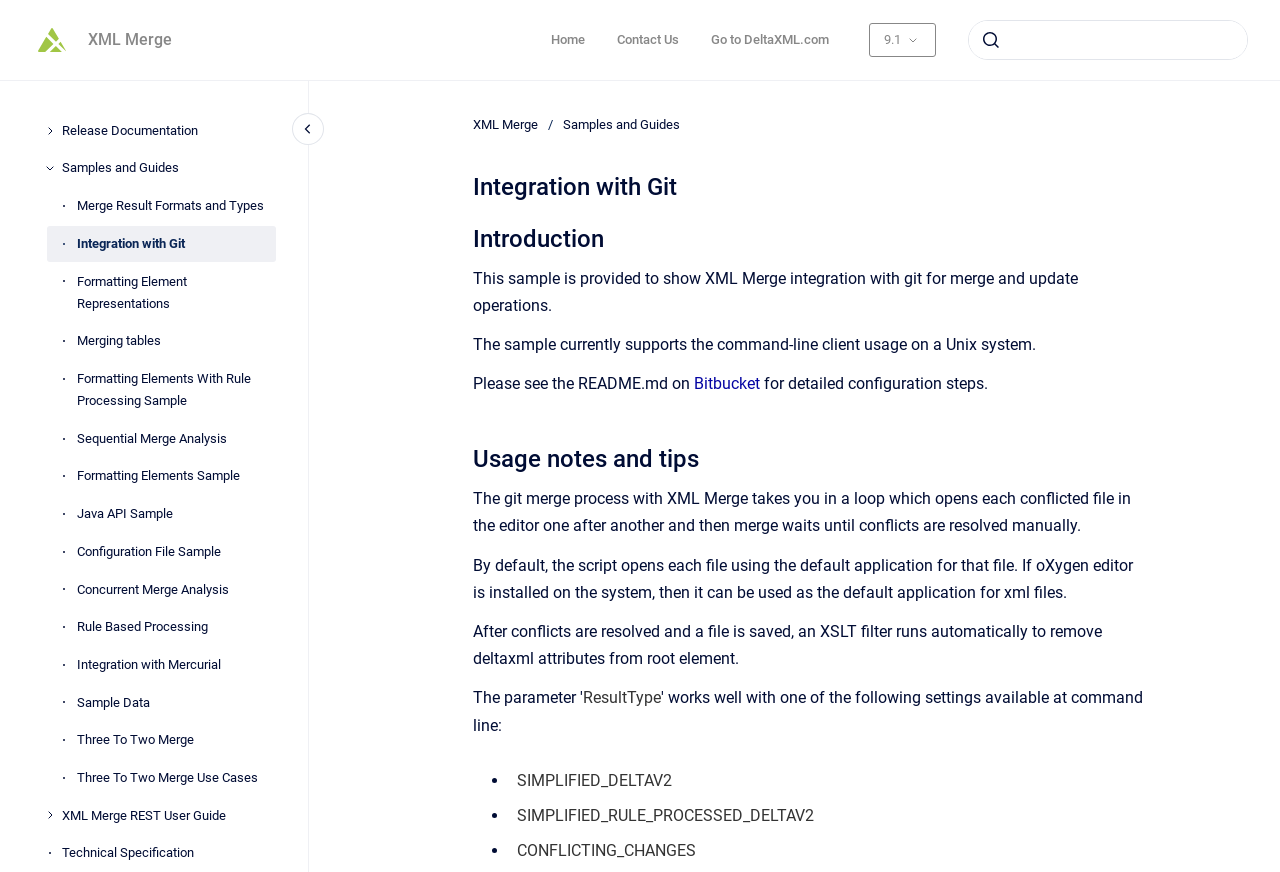Create a detailed narrative describing the layout and content of the webpage.

The webpage is titled "Integration with Git" and has a navigation menu at the top with links to "Go to homepage", "XML Merge", "Home", "Contact Us", and "Go to DeltaXML.com". Below the navigation menu, there is a search bar with a submit button and a link to "Release Documentation". 

On the left side of the page, there is a list of links under "Samples and Guides" with 15 items, including "Merge Result Formats and Types", "Integration with Git", and "Sample Data". 

The main content of the page is divided into sections. The first section is titled "Introduction" and provides a brief description of the sample, which is to show XML Merge integration with git for merge and update operations. 

The second section is titled "Usage notes and tips" and provides more detailed information about the git merge process with XML Merge. It explains that the process involves opening each conflicted file in an editor one after another and then merging waits until conflicts are resolved manually. 

The page also has a section that lists three result types: SIMPLIFIED_DELTAV2, SIMPLIFIED_RULE_PROCESSED_DELTAV2, and CONFLICTING_CHANGES.